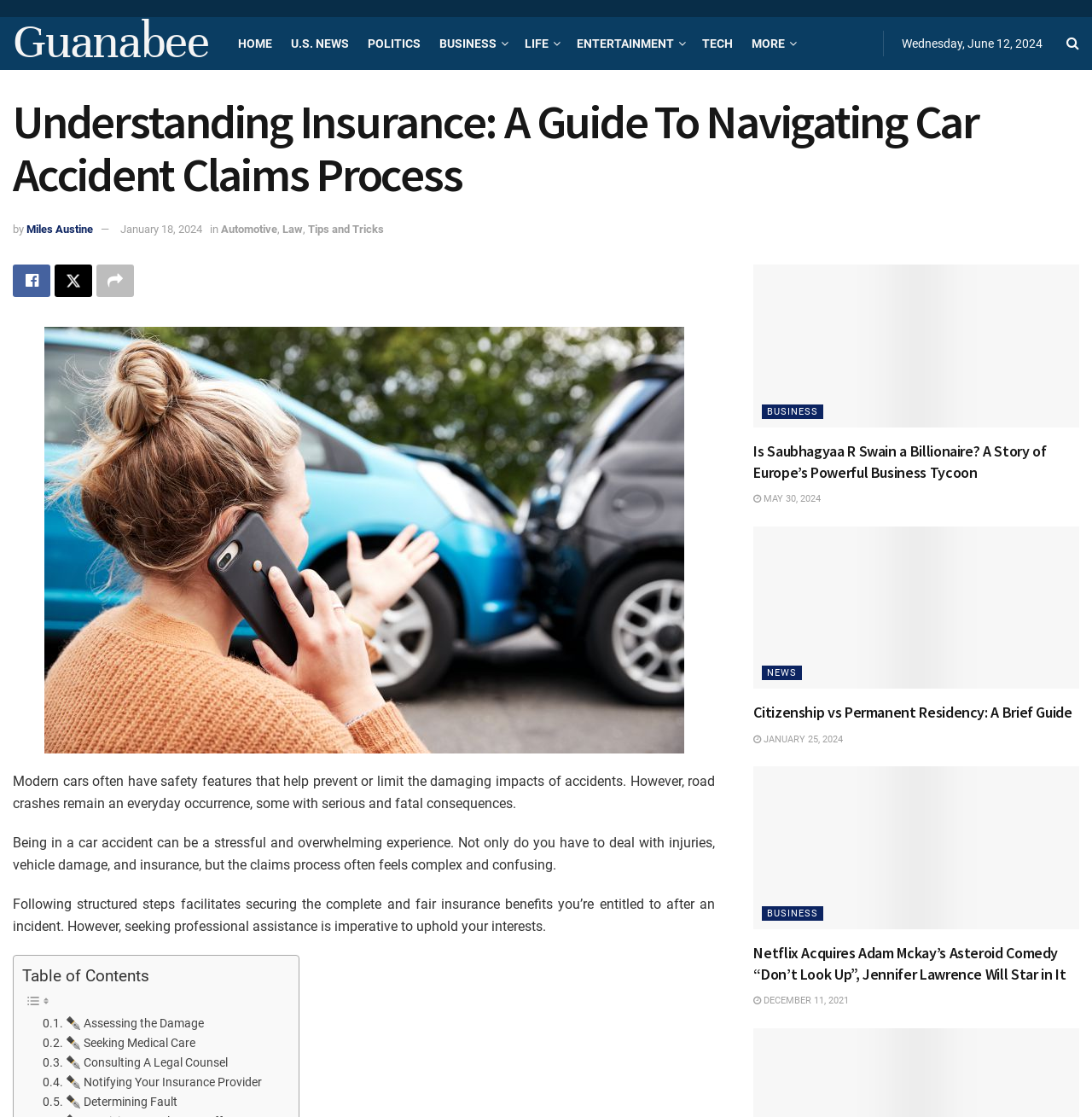Indicate the bounding box coordinates of the element that must be clicked to execute the instruction: "Read the article 'Is Saubhagyaa R Swain a Billionaire? A Story of Europe’s Powerful Business Tycoon'". The coordinates should be given as four float numbers between 0 and 1, i.e., [left, top, right, bottom].

[0.69, 0.237, 0.988, 0.383]